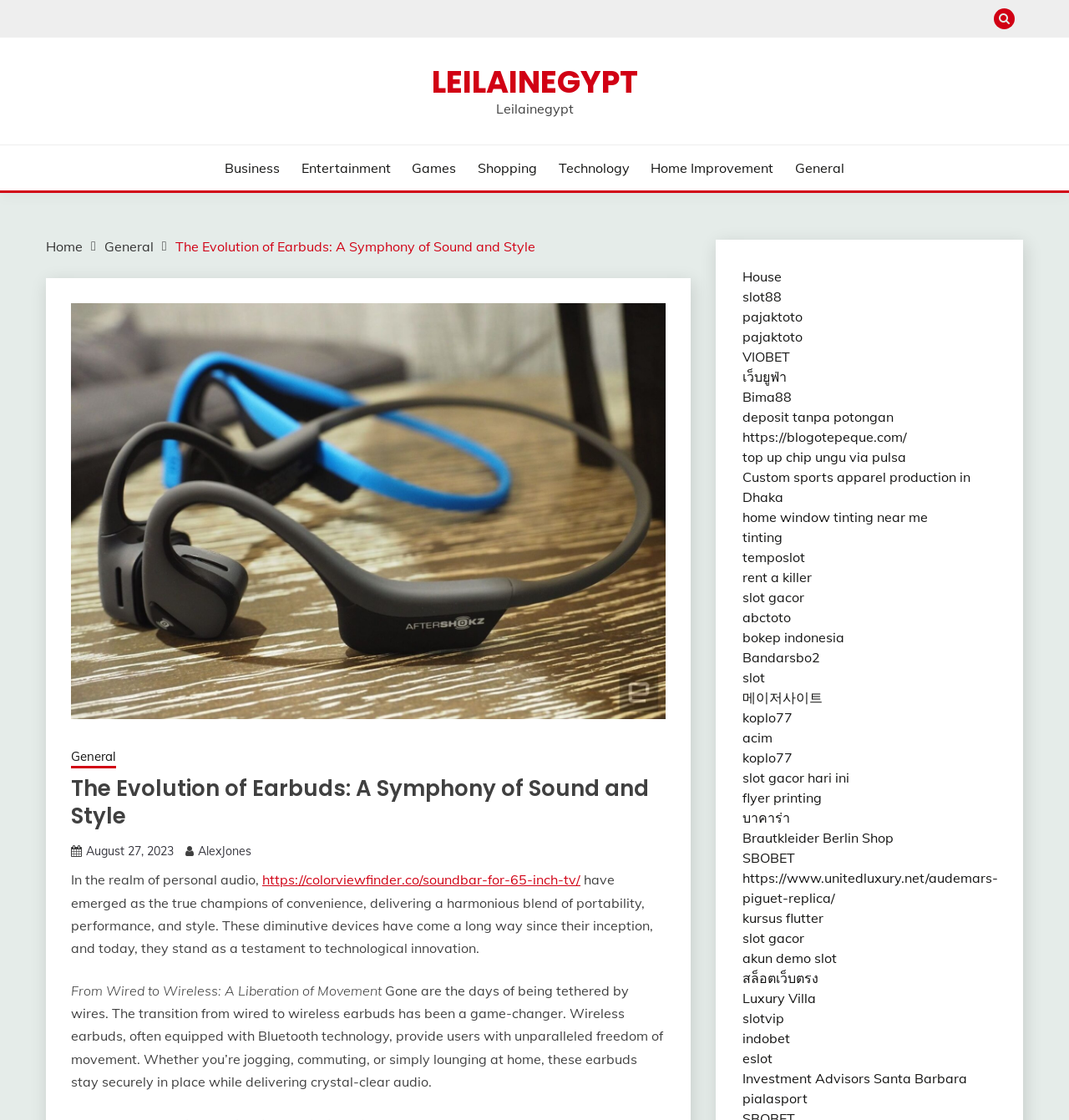Provide the bounding box coordinates of the section that needs to be clicked to accomplish the following instruction: "Visit the 'https://colorviewfinder.co/soundbar-for-65-inch-tv/' website."

[0.245, 0.778, 0.543, 0.793]